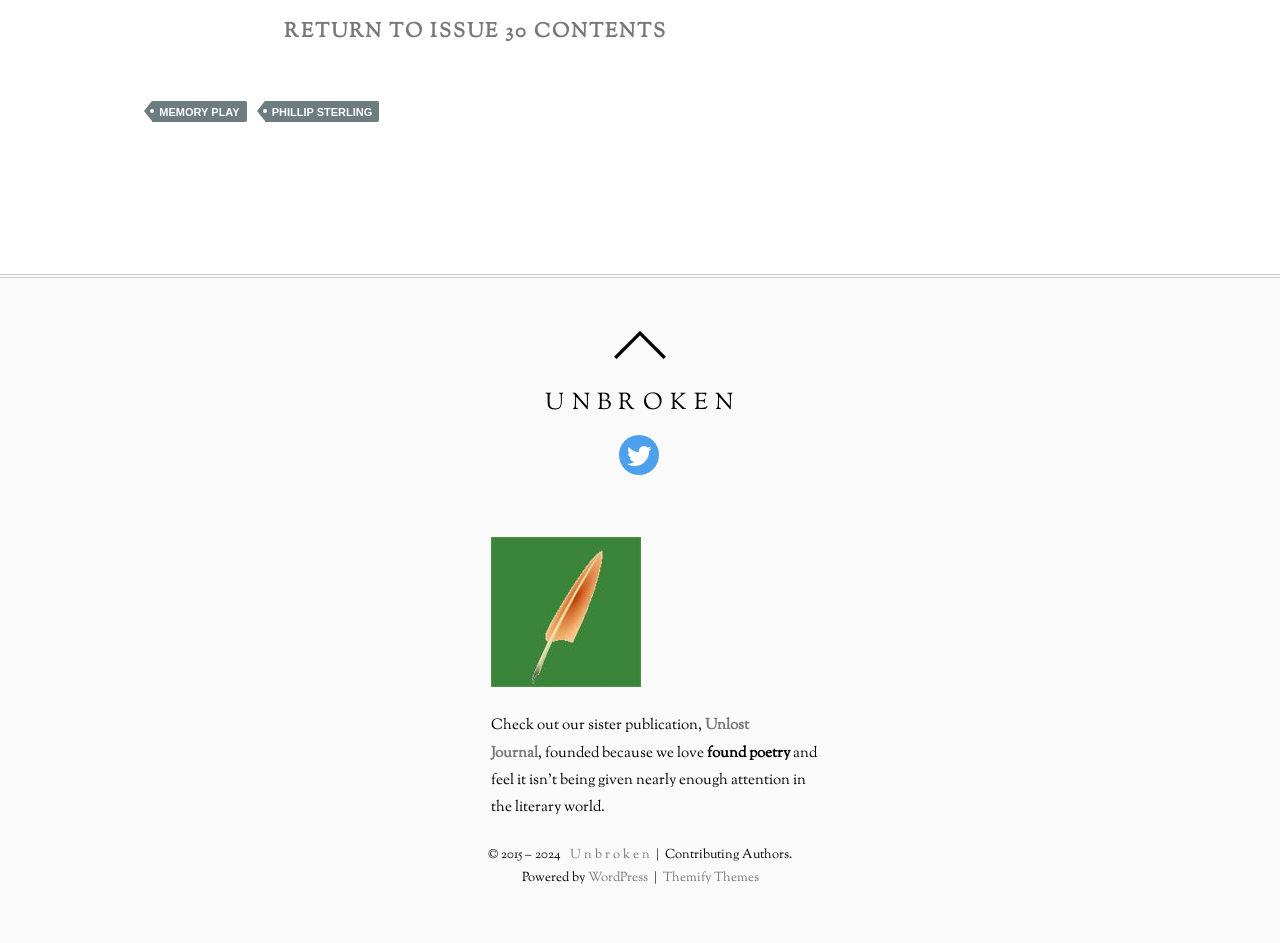Locate the bounding box coordinates of the segment that needs to be clicked to meet this instruction: "check out unlost journal".

[0.384, 0.758, 0.585, 0.81]